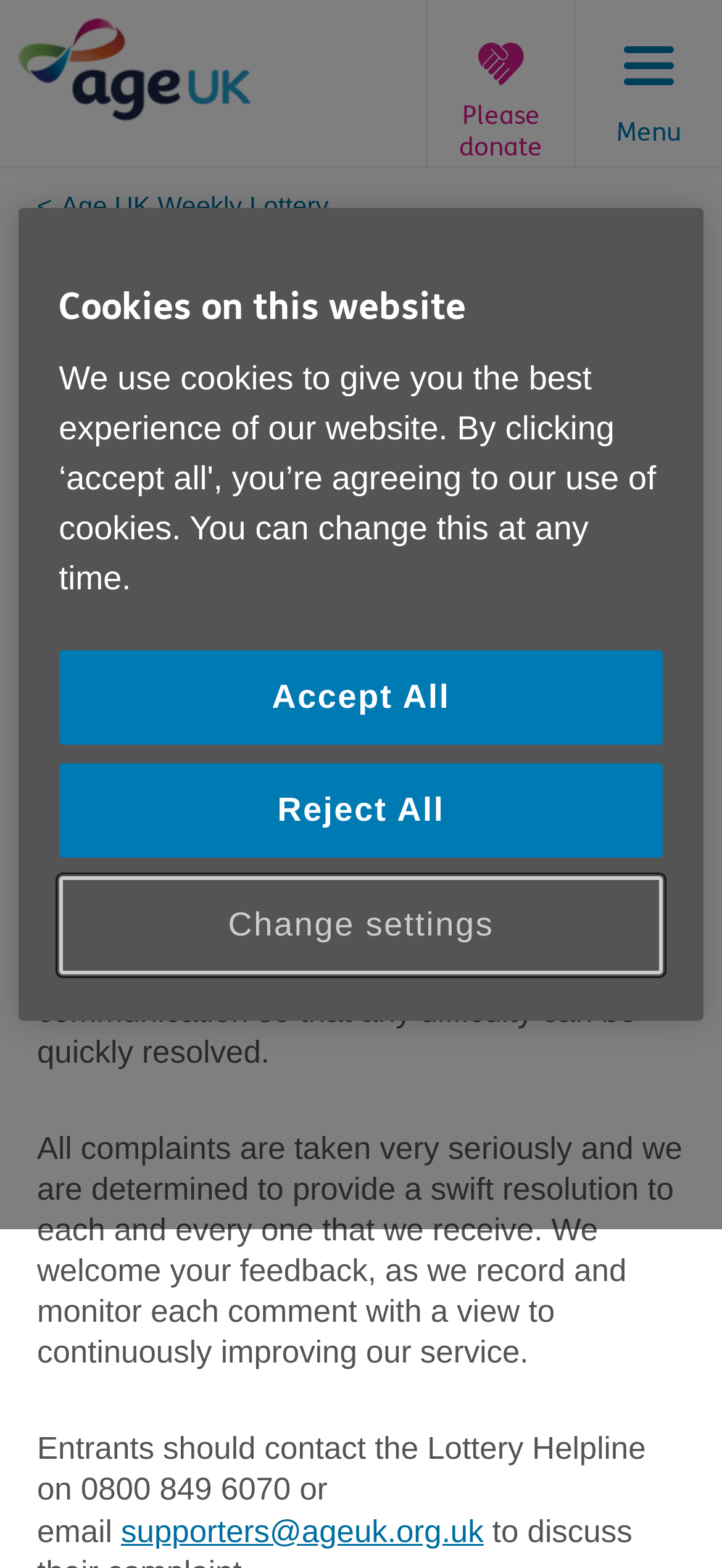Locate the bounding box coordinates of the region to be clicked to comply with the following instruction: "Click the supporters@ageuk.org.uk link". The coordinates must be four float numbers between 0 and 1, in the form [left, top, right, bottom].

[0.168, 0.965, 0.67, 0.988]